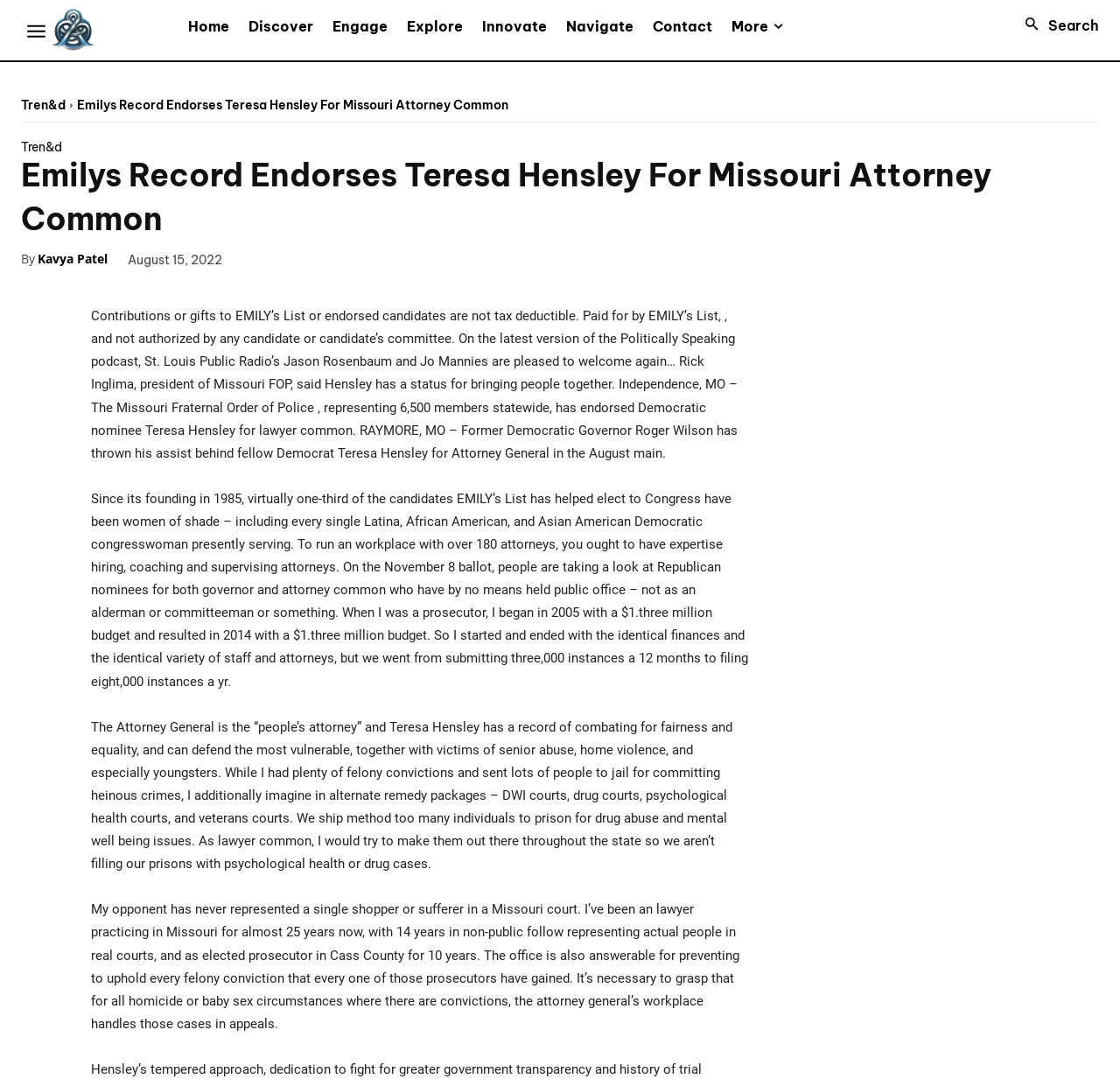Return the bounding box coordinates of the UI element that corresponds to this description: "More". The coordinates must be given as four float numbers in the range of 0 and 1, [left, top, right, bottom].

[0.645, 0.017, 0.707, 0.032]